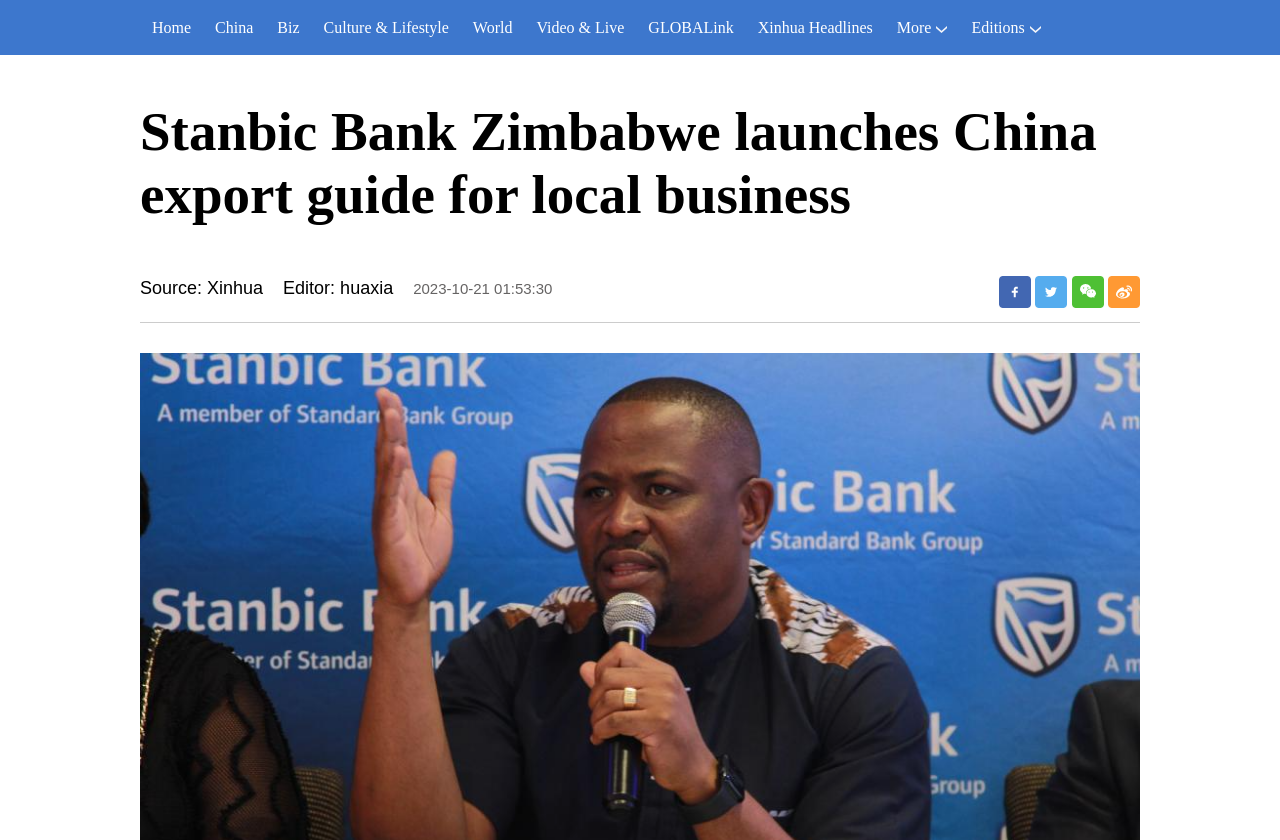How many main navigation links are there?
Refer to the image and give a detailed answer to the query.

I counted the number of main navigation links at the top of the webpage, which are 'Home', 'China', 'Biz', 'Culture & Lifestyle', 'World', 'Video & Live', 'GLOBALink', and 'Xinhua Headlines', and found that there are 8 links.